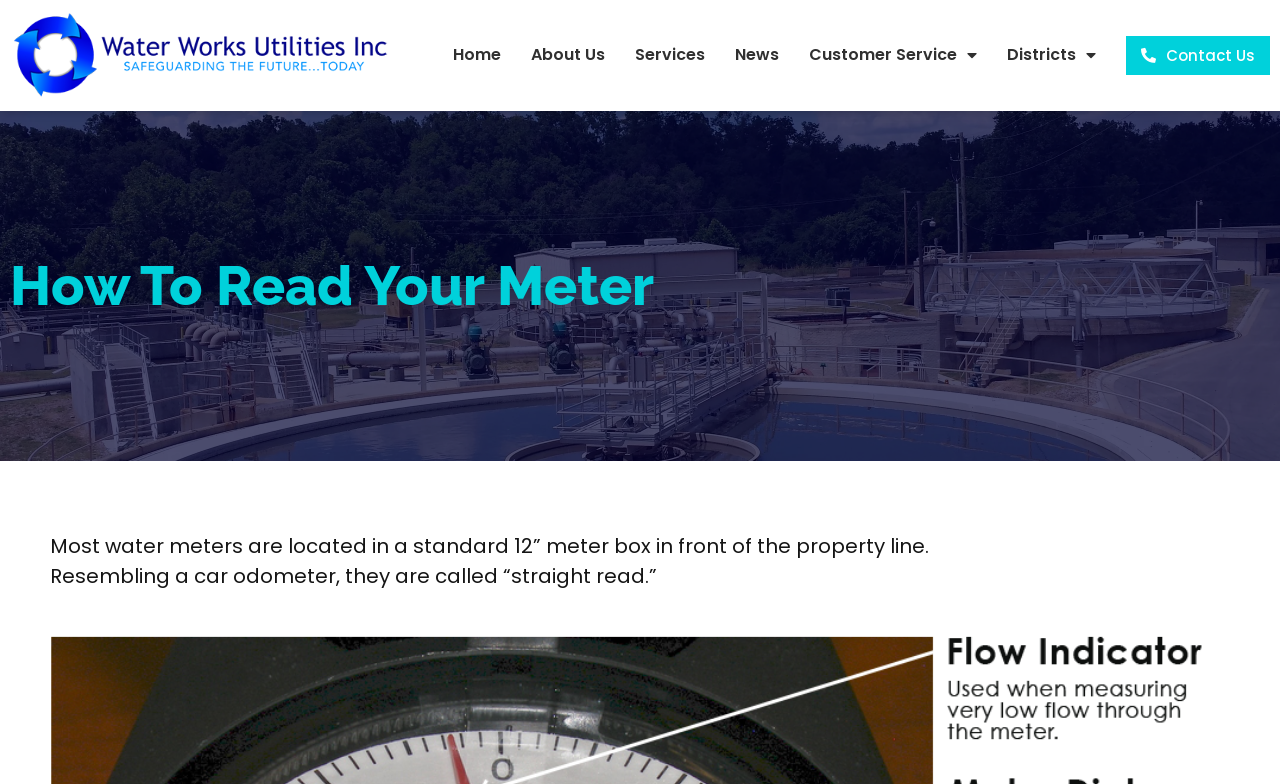What type of read do water meters have?
Look at the image and respond with a one-word or short-phrase answer.

Straight read